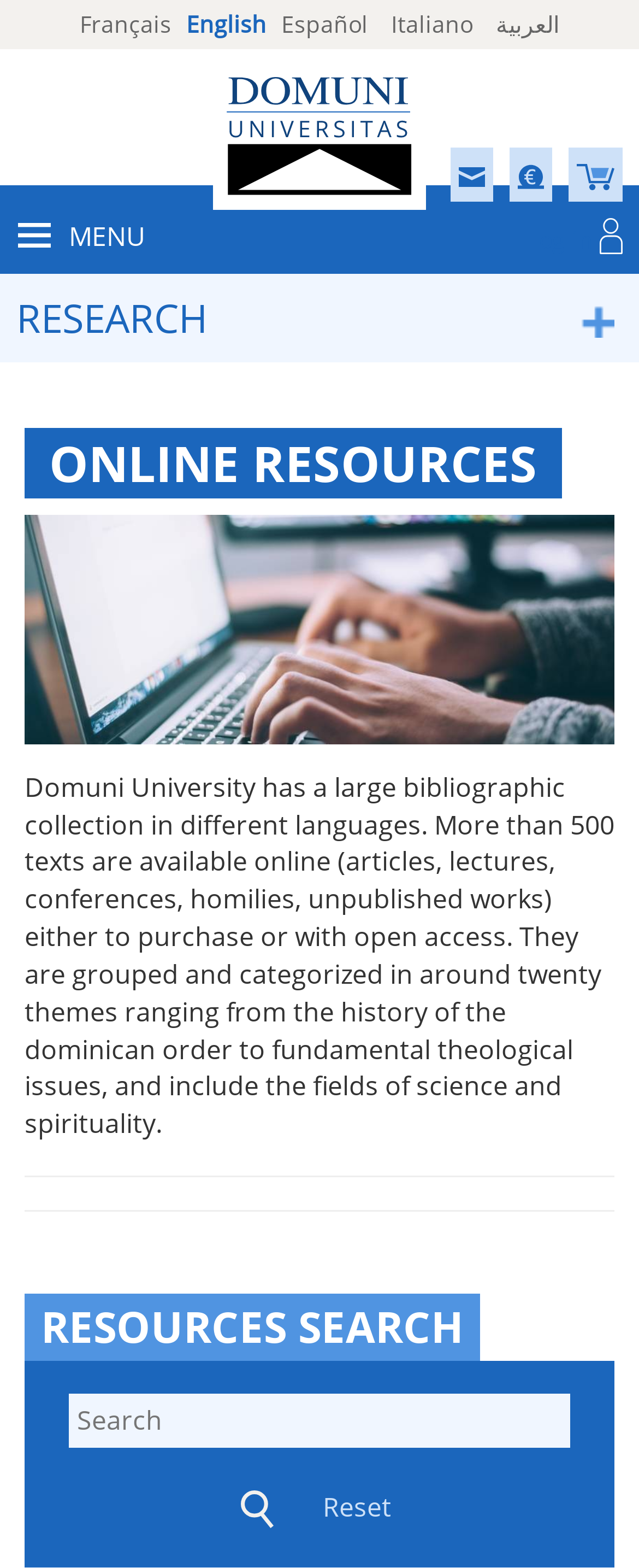What is the purpose of the 'Reset' button?
We need a detailed and meticulous answer to the question.

I found the 'Reset' button next to the search box, which suggests that its purpose is to reset the search query.